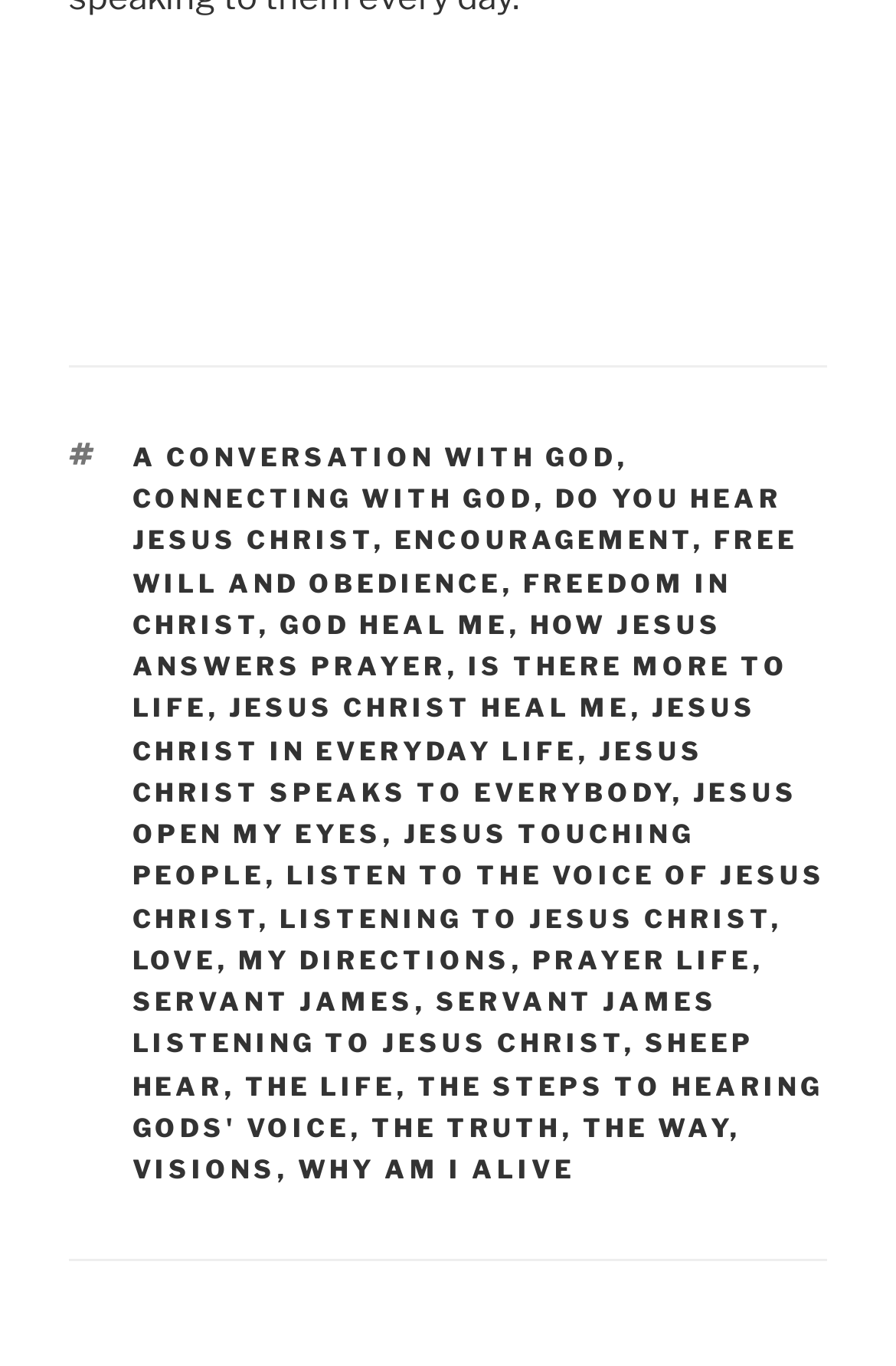Find the bounding box coordinates of the clickable element required to execute the following instruction: "Click on 'VISIONS'". Provide the coordinates as four float numbers between 0 and 1, i.e., [left, top, right, bottom].

[0.147, 0.844, 0.309, 0.868]